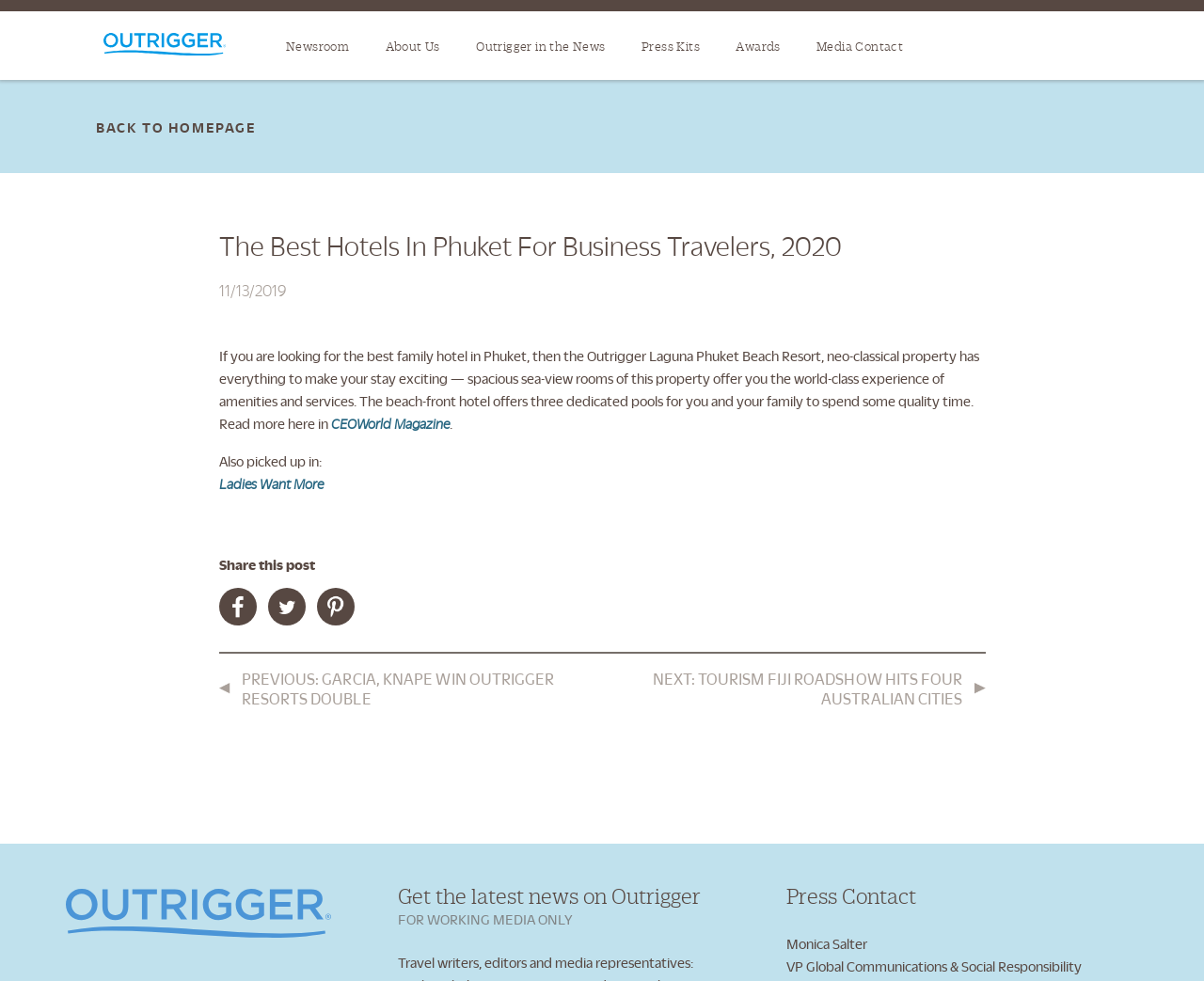How many dedicated pools are mentioned in the article?
Make sure to answer the question with a detailed and comprehensive explanation.

I found that the article mentions 'three dedicated pools' for the Outrigger Laguna Phuket Beach Resort, located at coordinates [0.182, 0.354, 0.813, 0.44].